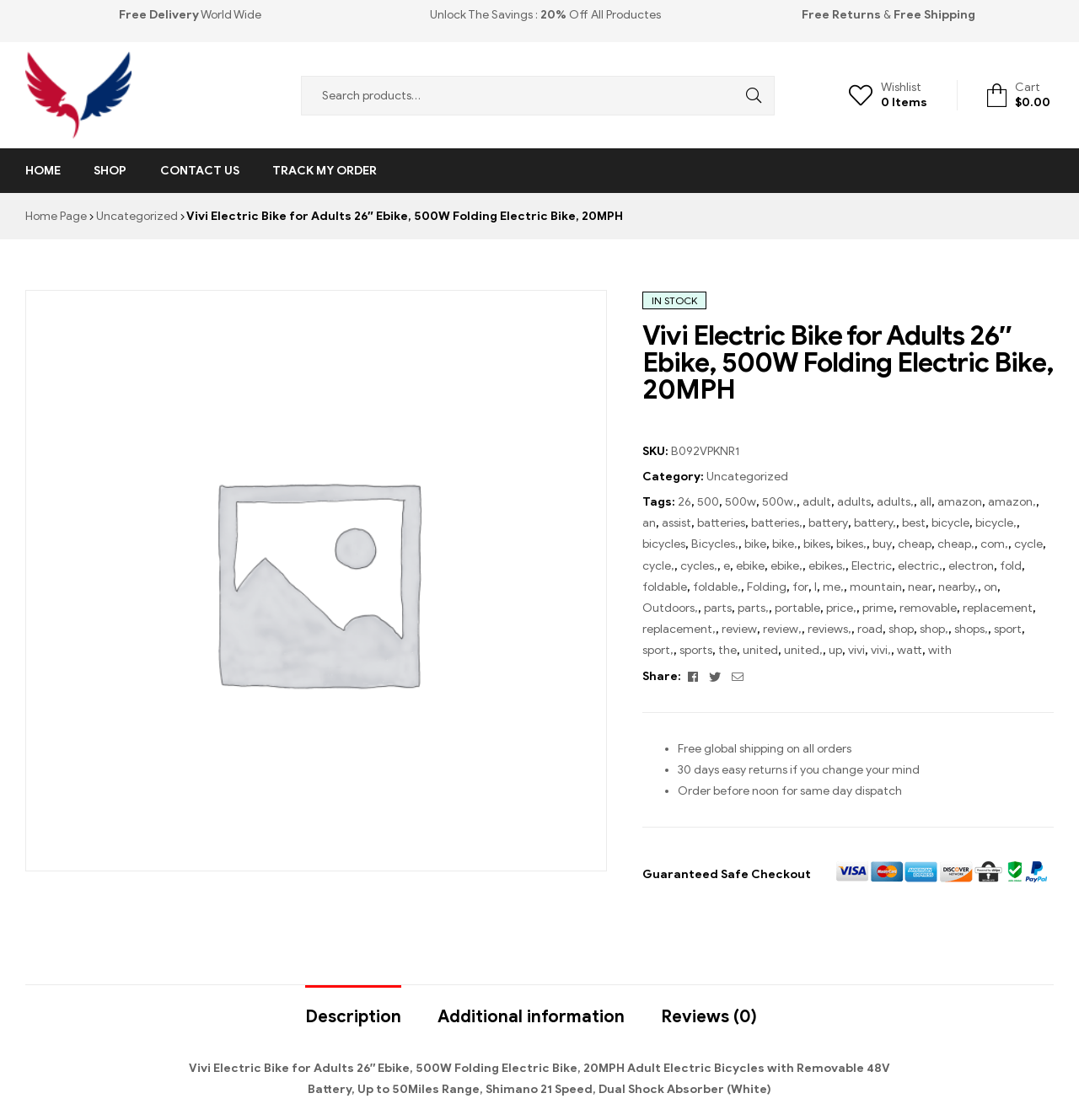Kindly determine the bounding box coordinates of the area that needs to be clicked to fulfill this instruction: "View product details".

[0.595, 0.287, 0.977, 0.359]